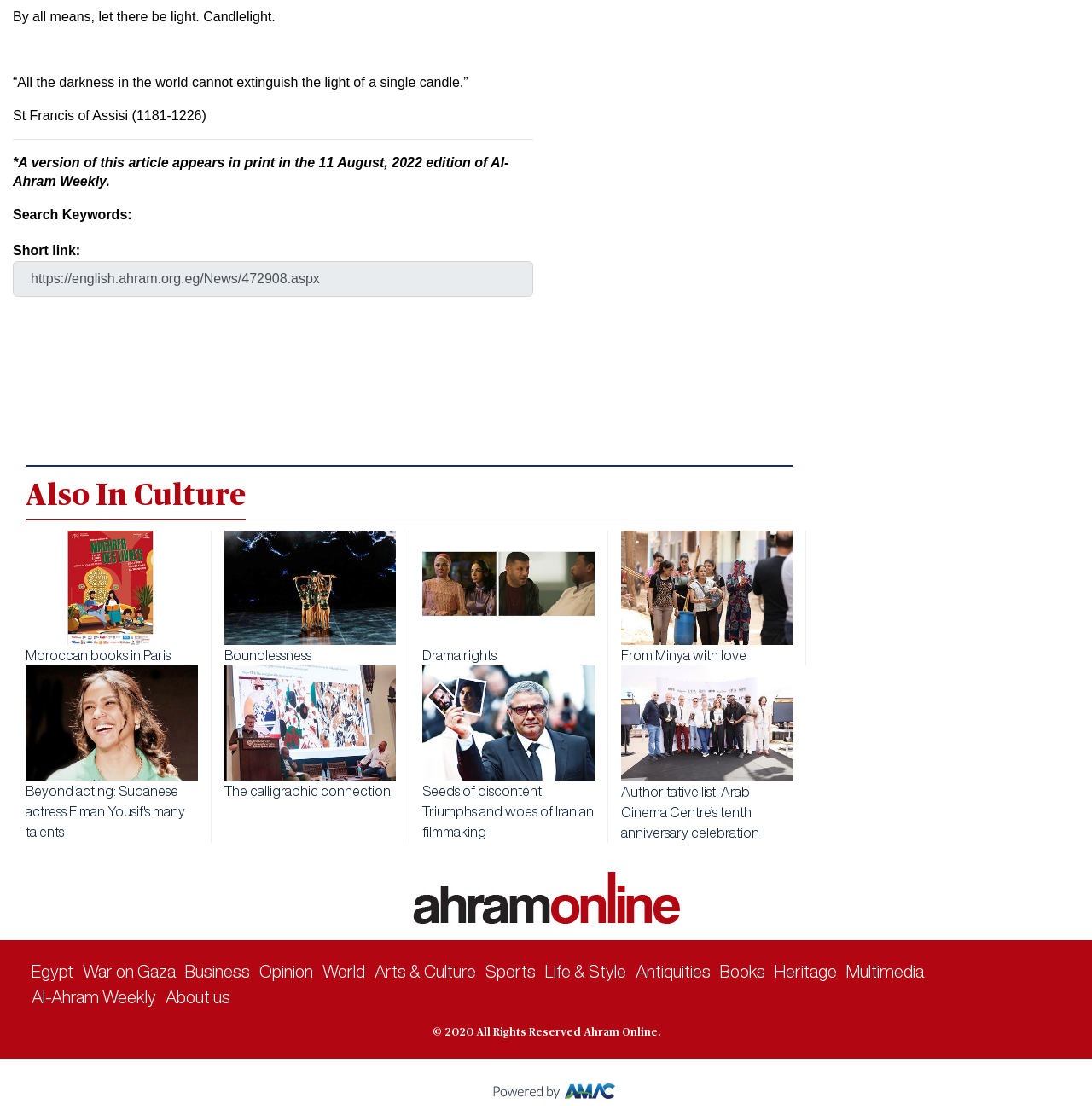Please specify the bounding box coordinates of the clickable region necessary for completing the following instruction: "Search for keywords". The coordinates must consist of four float numbers between 0 and 1, i.e., [left, top, right, bottom].

[0.012, 0.186, 0.121, 0.199]